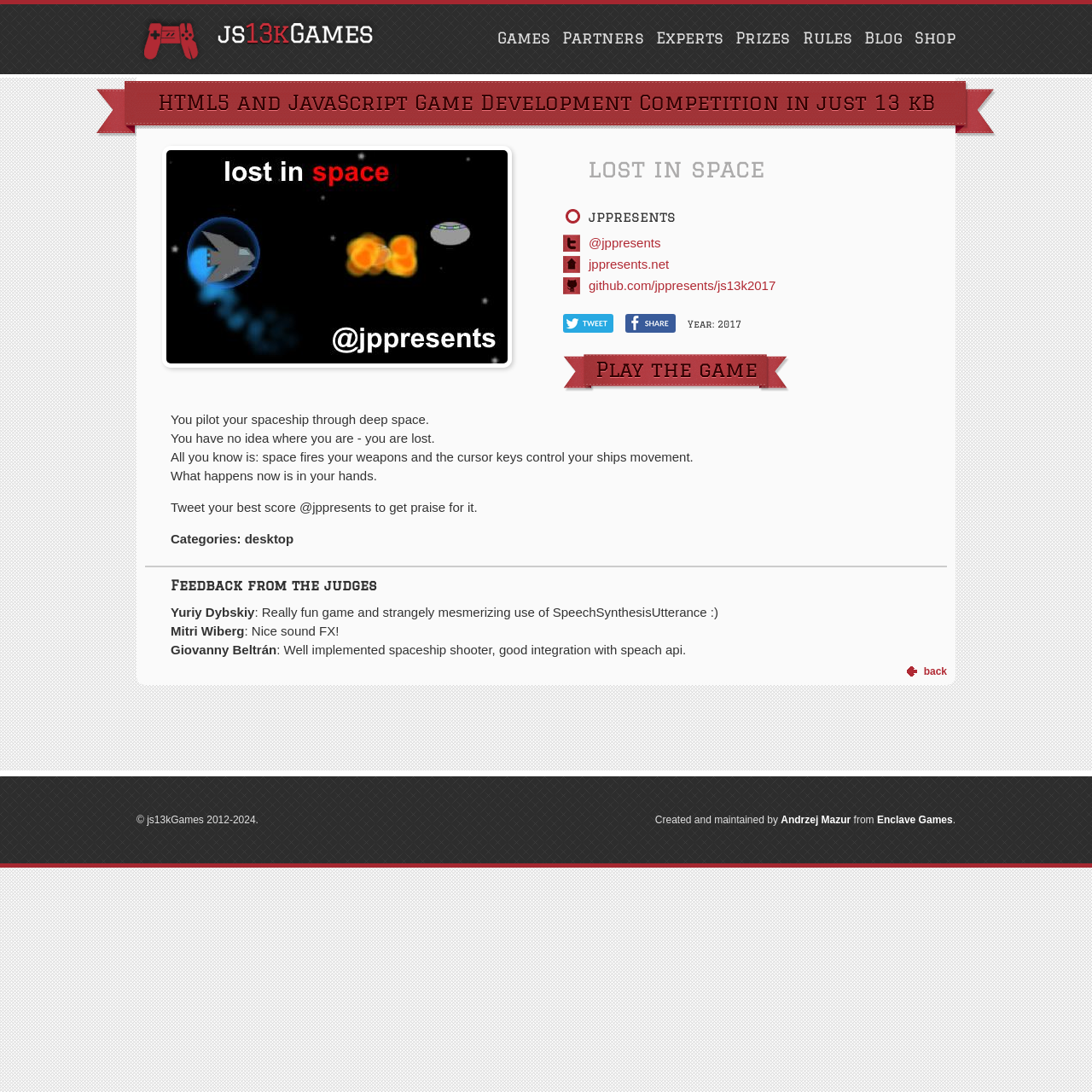With reference to the screenshot, provide a detailed response to the question below:
What is the name of the game?

The name of the game can be found in the heading element with the text 'lost in space' and also in the image element with the same name.